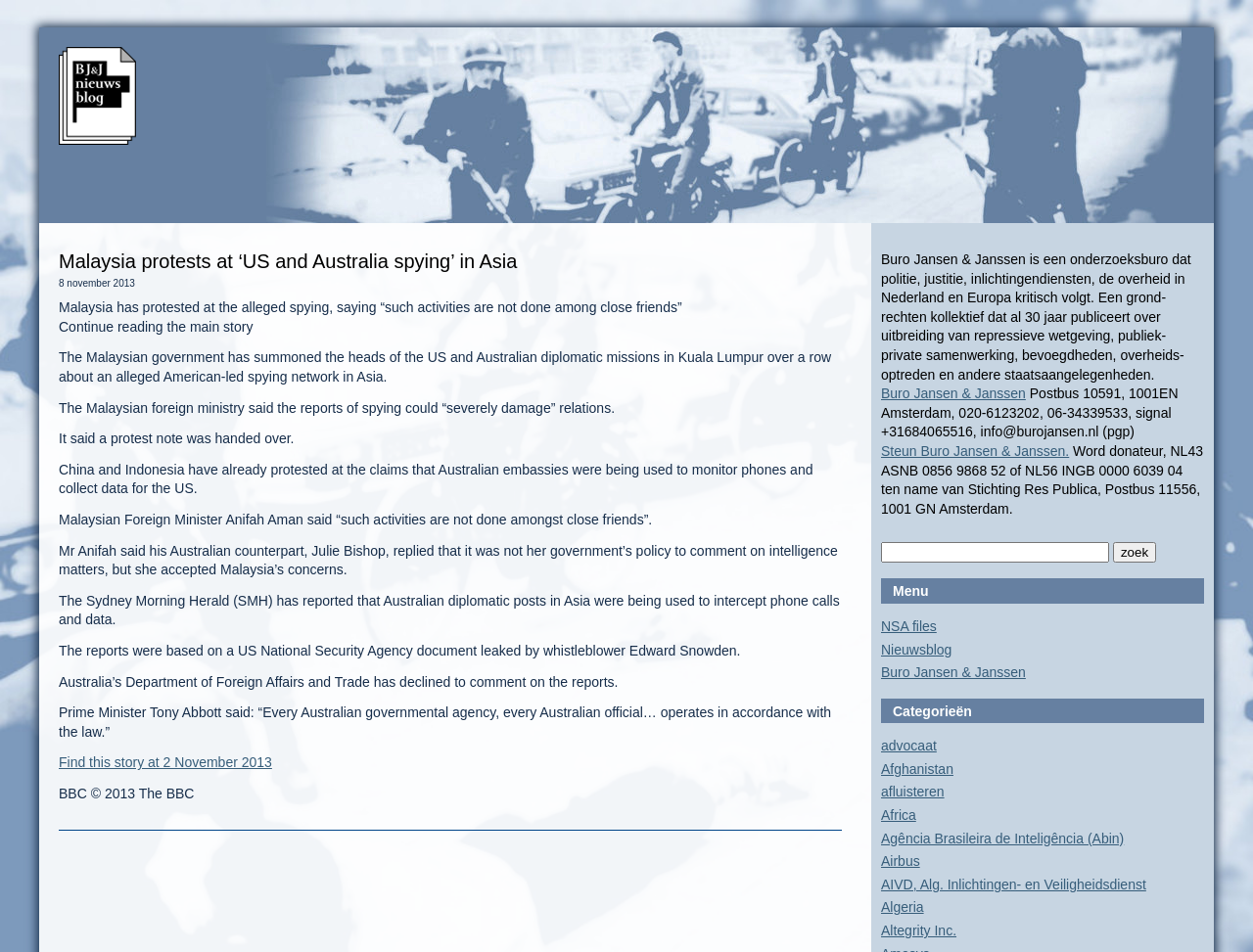Please answer the following question using a single word or phrase: 
What is the name of the research bureau?

Buro Jansen & Janssen